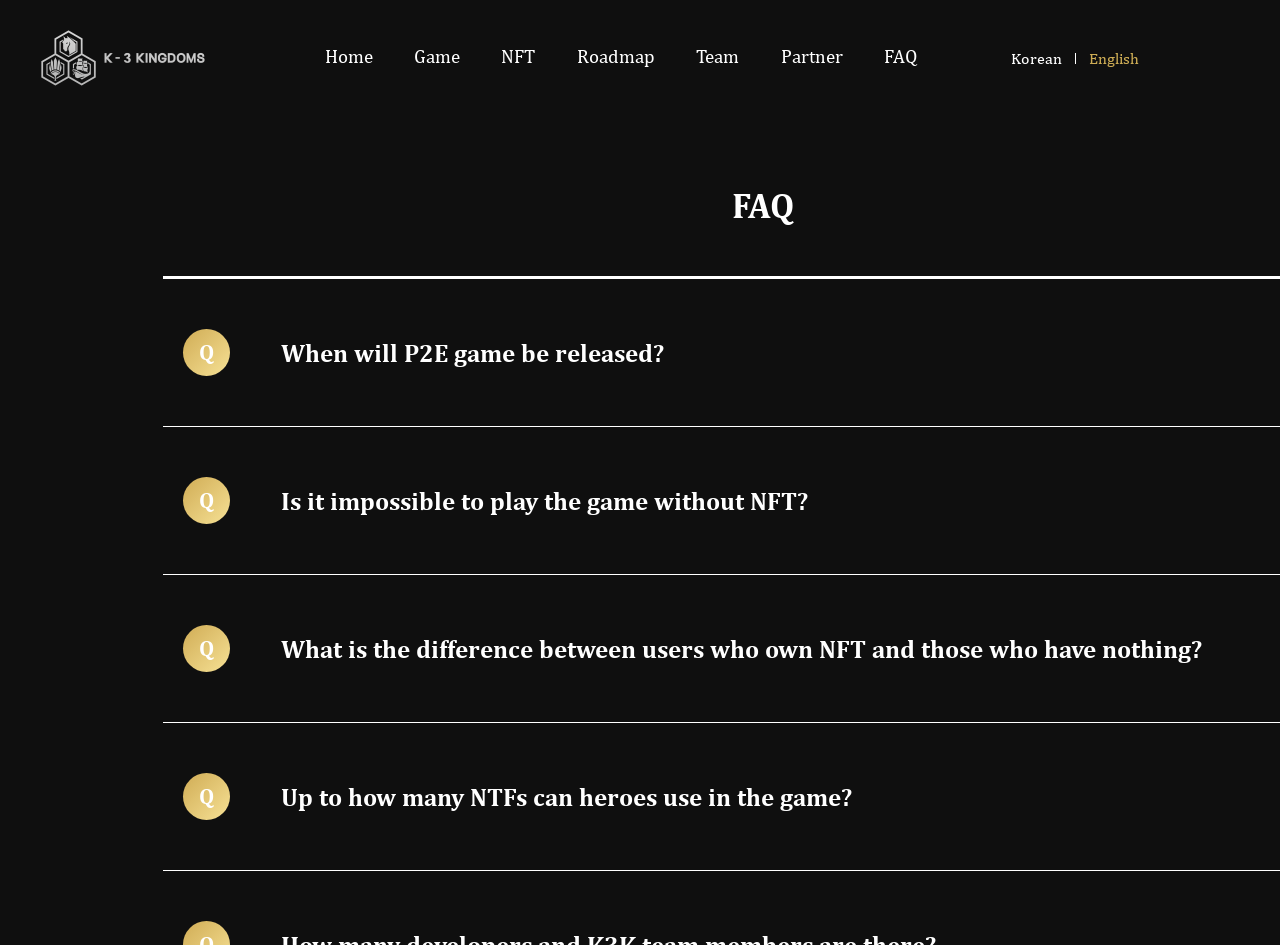Can you specify the bounding box coordinates of the area that needs to be clicked to fulfill the following instruction: "switch to English"?

[0.851, 0.052, 0.89, 0.072]